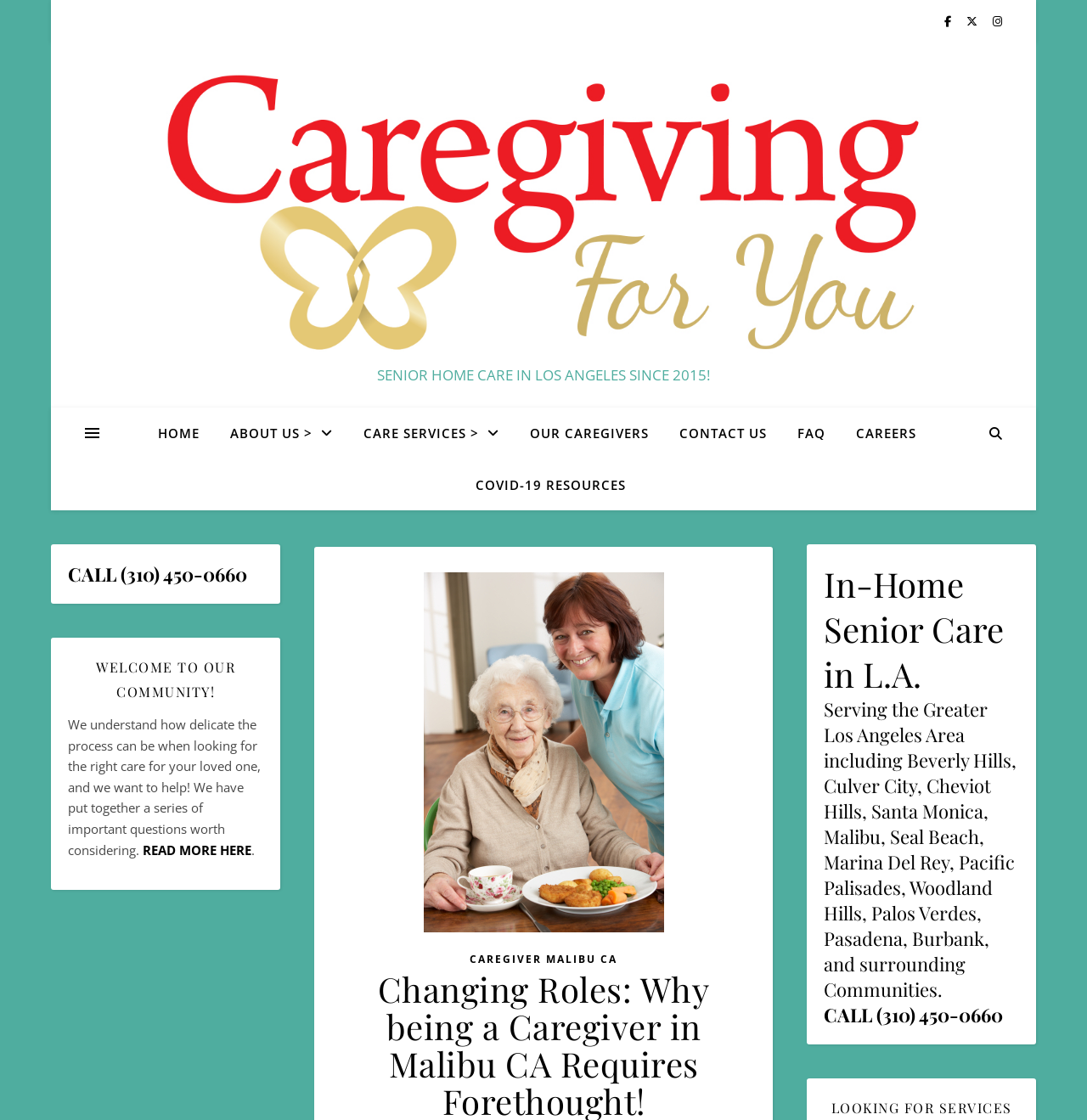Locate the primary headline on the webpage and provide its text.

Changing Roles: Why being a Caregiver in Malibu CA Requires Forethought!